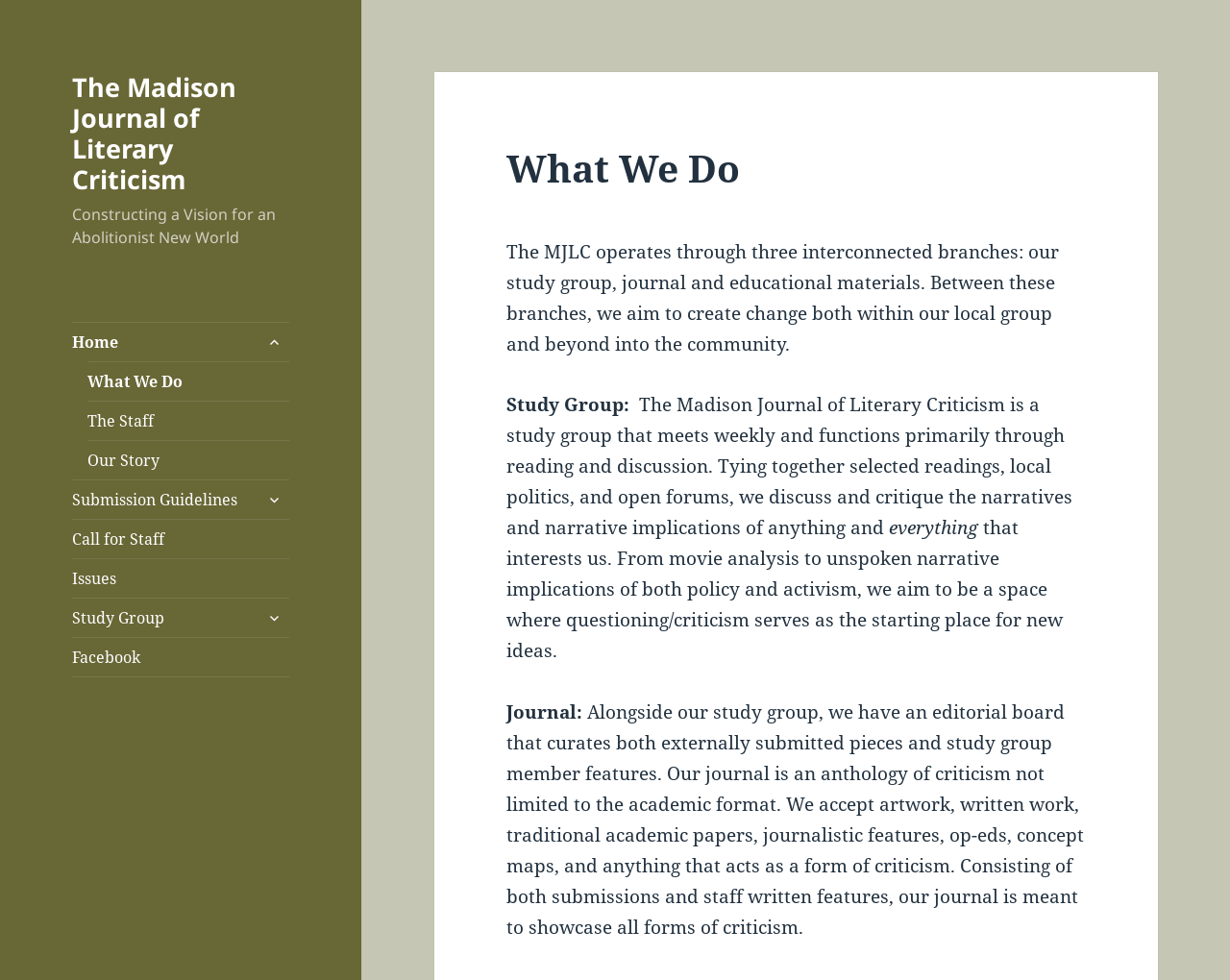Identify and provide the bounding box for the element described by: "Study Group".

[0.059, 0.61, 0.235, 0.65]